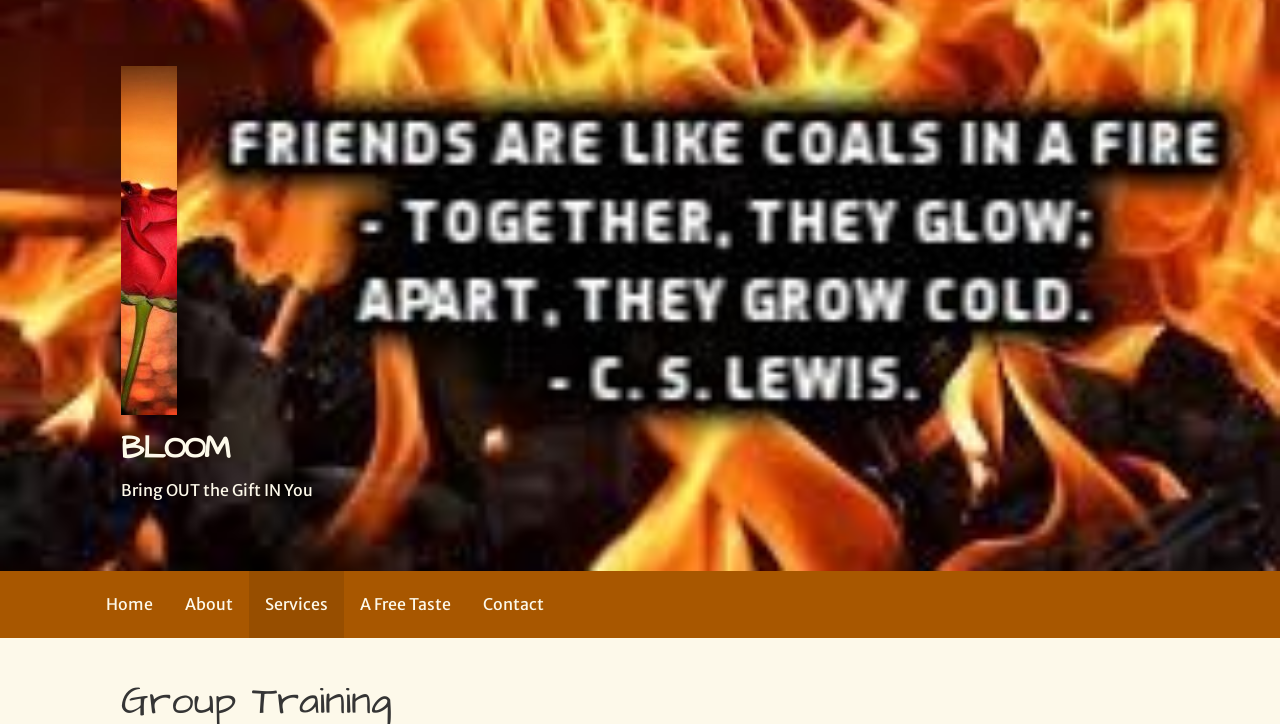What is the first menu item in the navigation bar?
Please answer the question with as much detail as possible using the screenshot.

The first menu item in the navigation bar is 'Home' which is a link element located in the LayoutTable element with a bounding box coordinate of [0.07, 0.788, 0.132, 0.881].